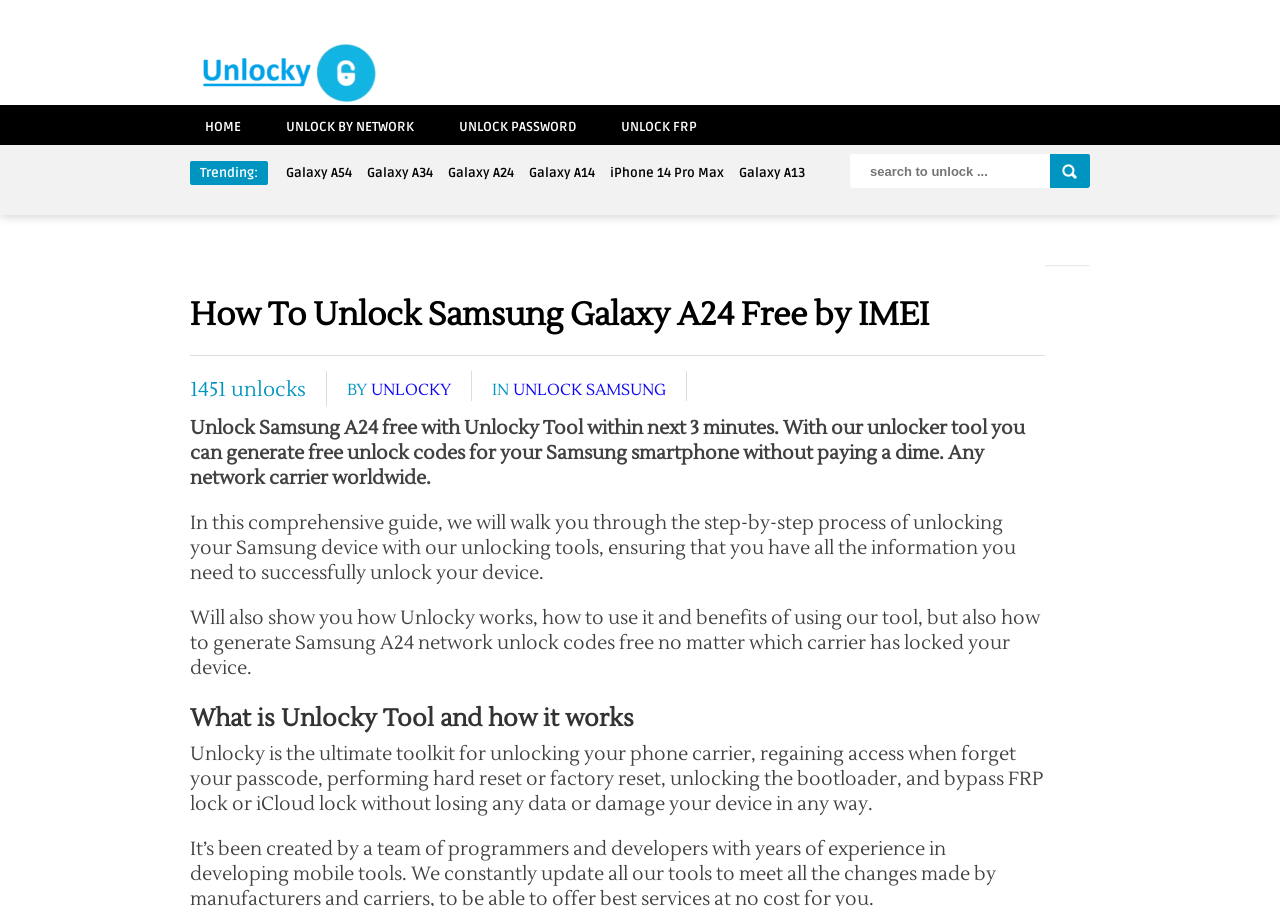Based on the element description iPhone 14 Pro Max, identify the bounding box of the UI element in the given webpage screenshot. The coordinates should be in the format (top-left x, top-left y, bottom-right x, bottom-right y) and must be between 0 and 1.

[0.477, 0.182, 0.566, 0.2]